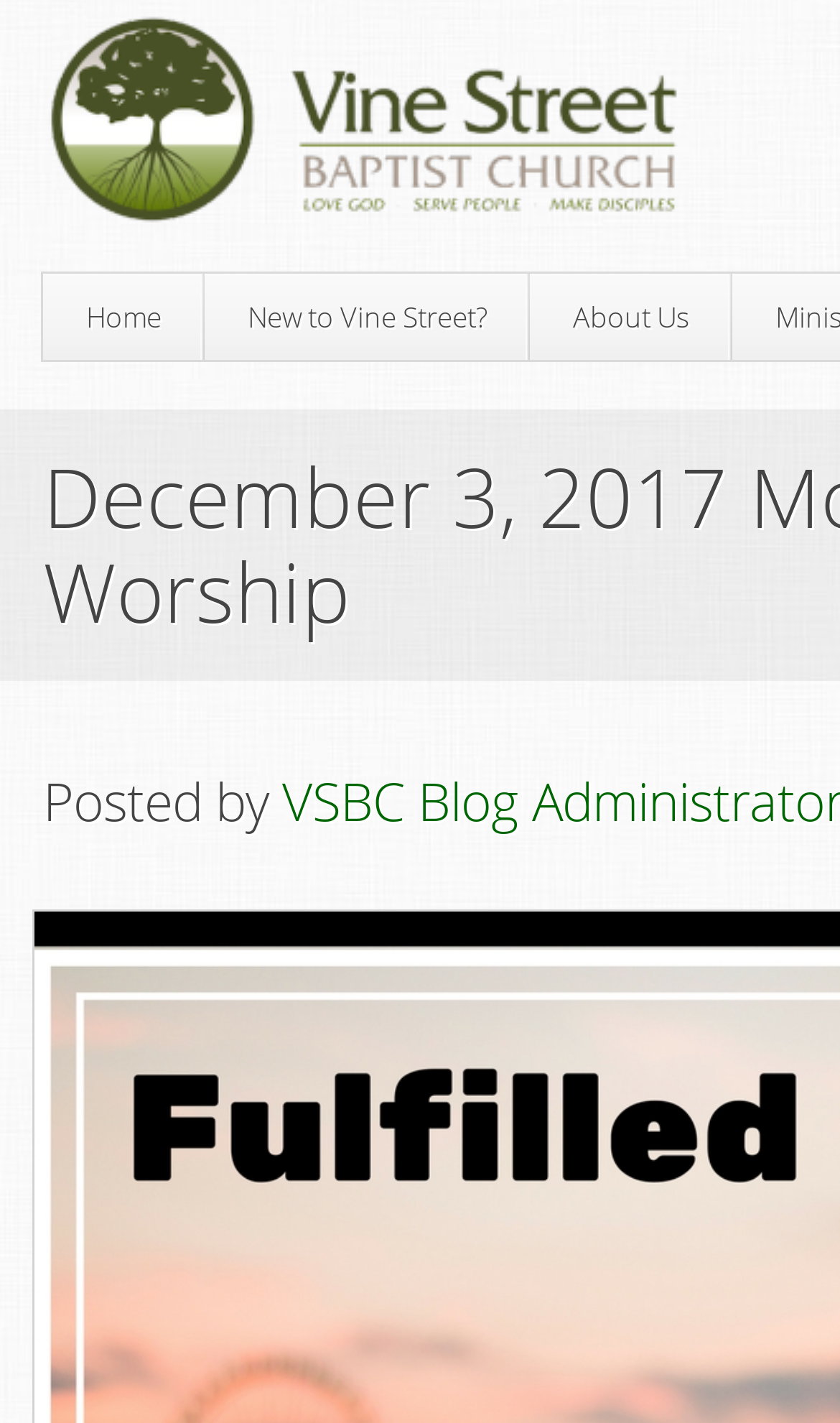Return the bounding box coordinates of the UI element that corresponds to this description: "New to Vine Street?". The coordinates must be given as four float numbers in the range of 0 and 1, [left, top, right, bottom].

[0.244, 0.203, 0.631, 0.242]